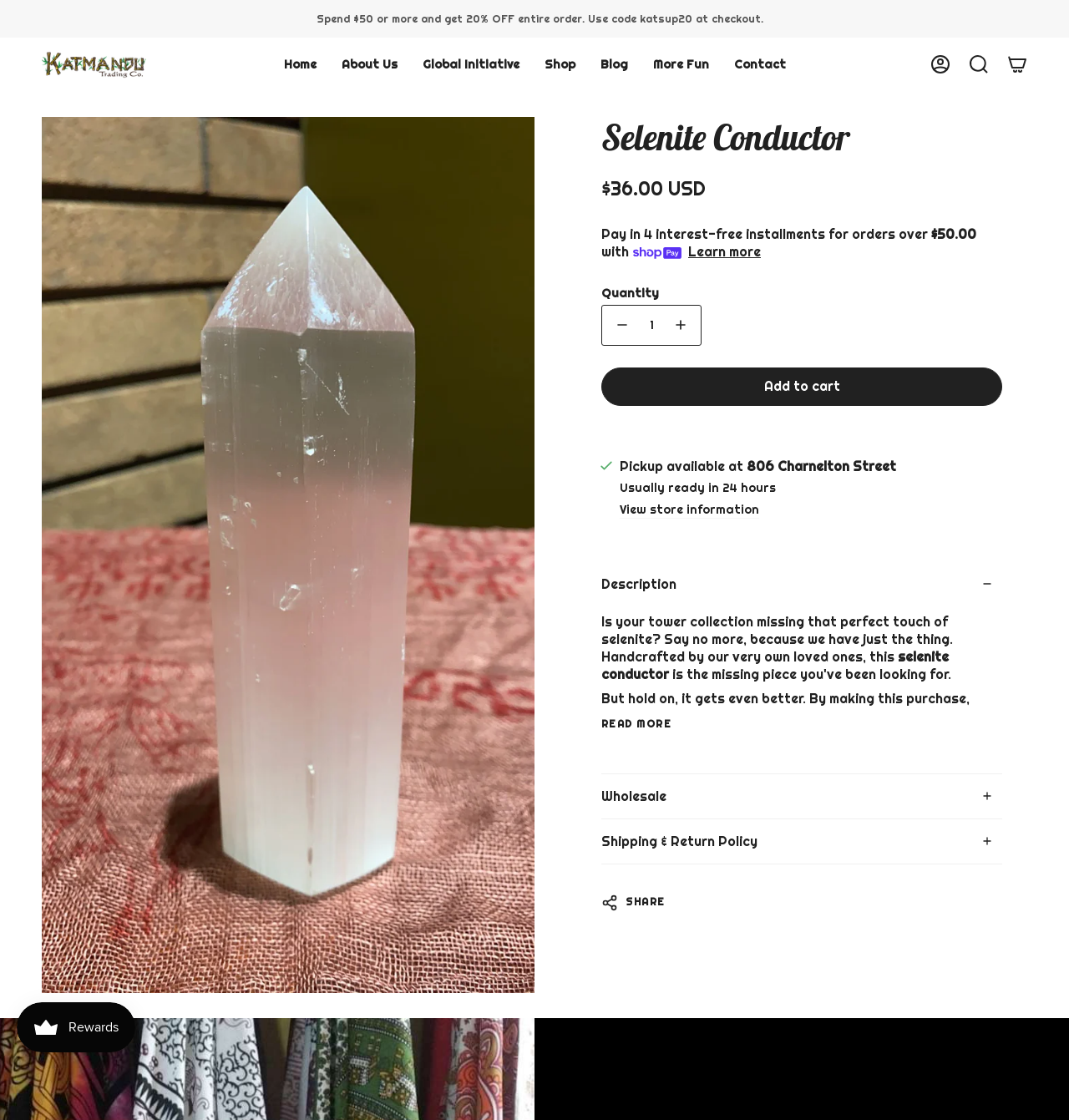What is the minimum quantity that can be ordered?
Refer to the screenshot and answer in one word or phrase.

1